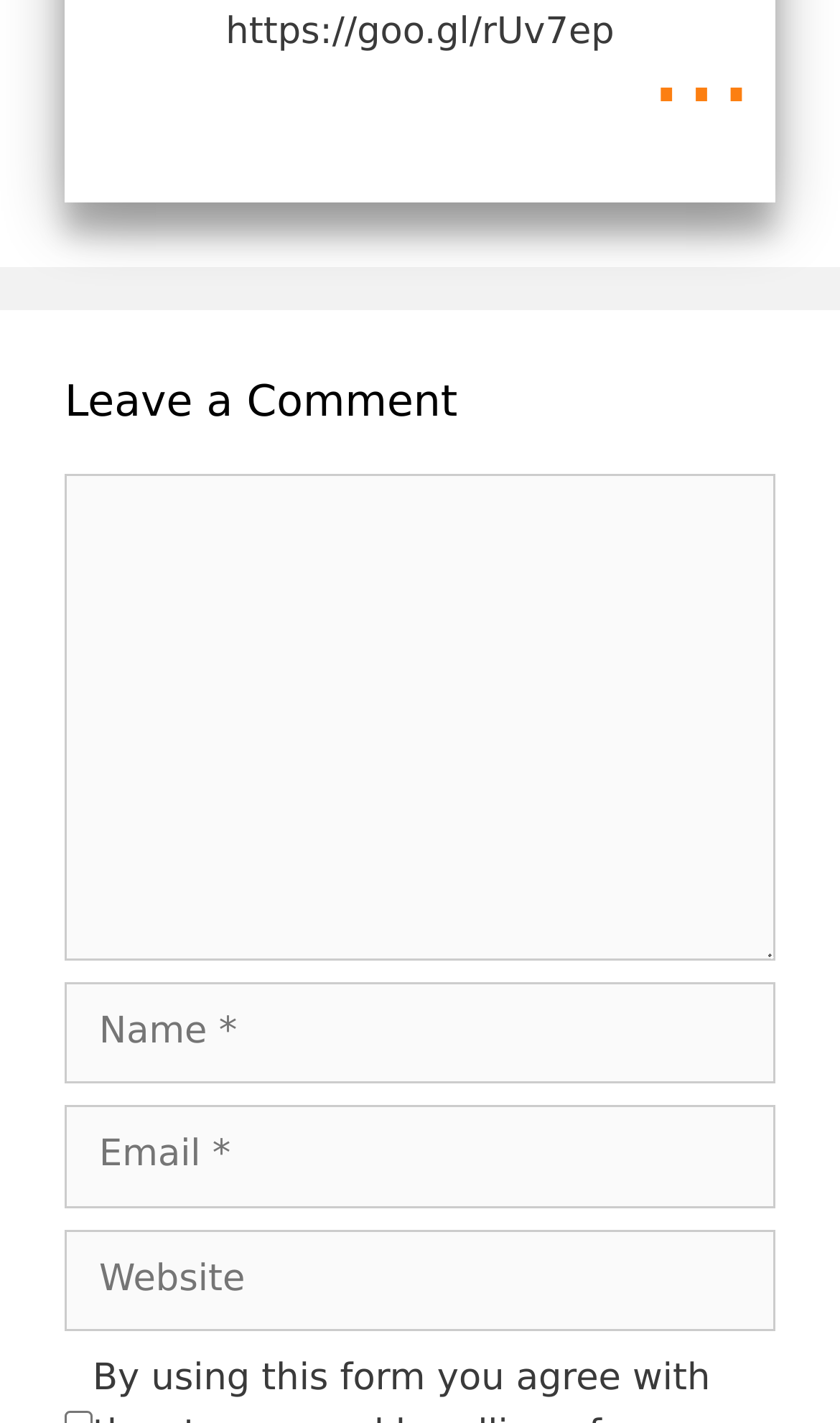Respond concisely with one word or phrase to the following query:
What is the heading above the 'Comment' text box?

Leave a Comment